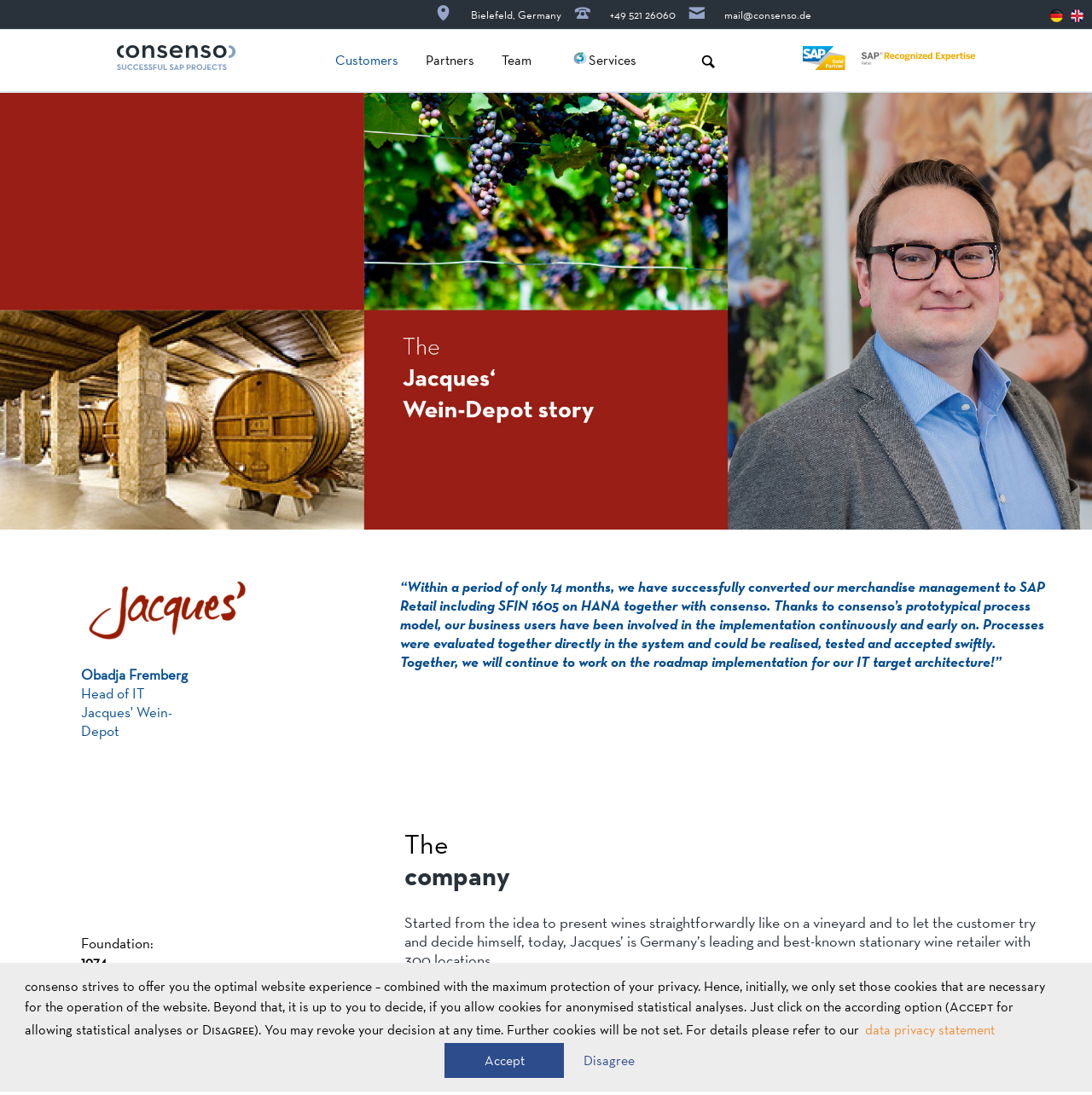Please respond to the question with a concise word or phrase:
What is the name of the company that consenso is working with?

Jacques' Wein-Depot